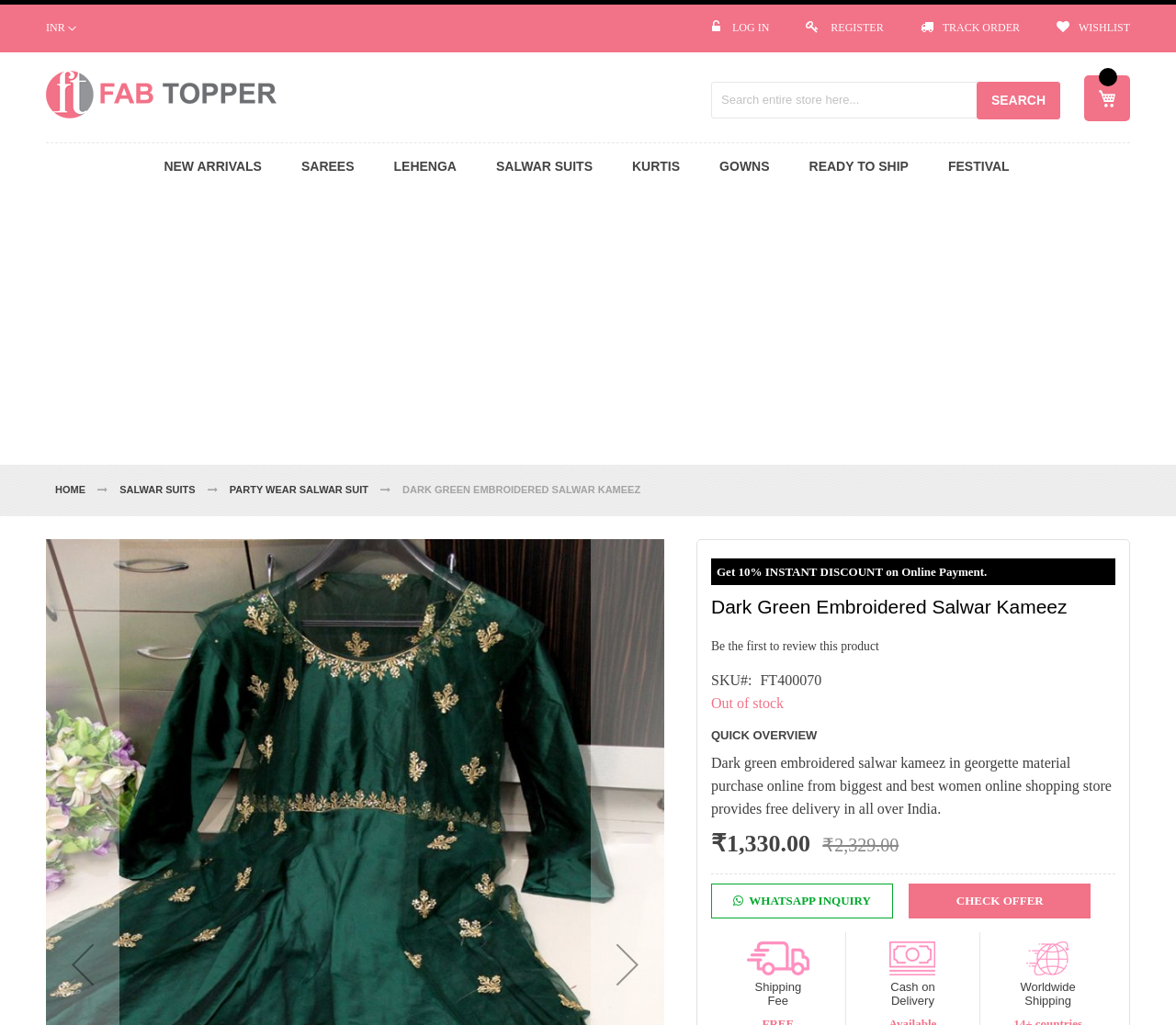Predict the bounding box coordinates of the area that should be clicked to accomplish the following instruction: "Track order". The bounding box coordinates should consist of four float numbers between 0 and 1, i.e., [left, top, right, bottom].

[0.783, 0.006, 0.867, 0.048]